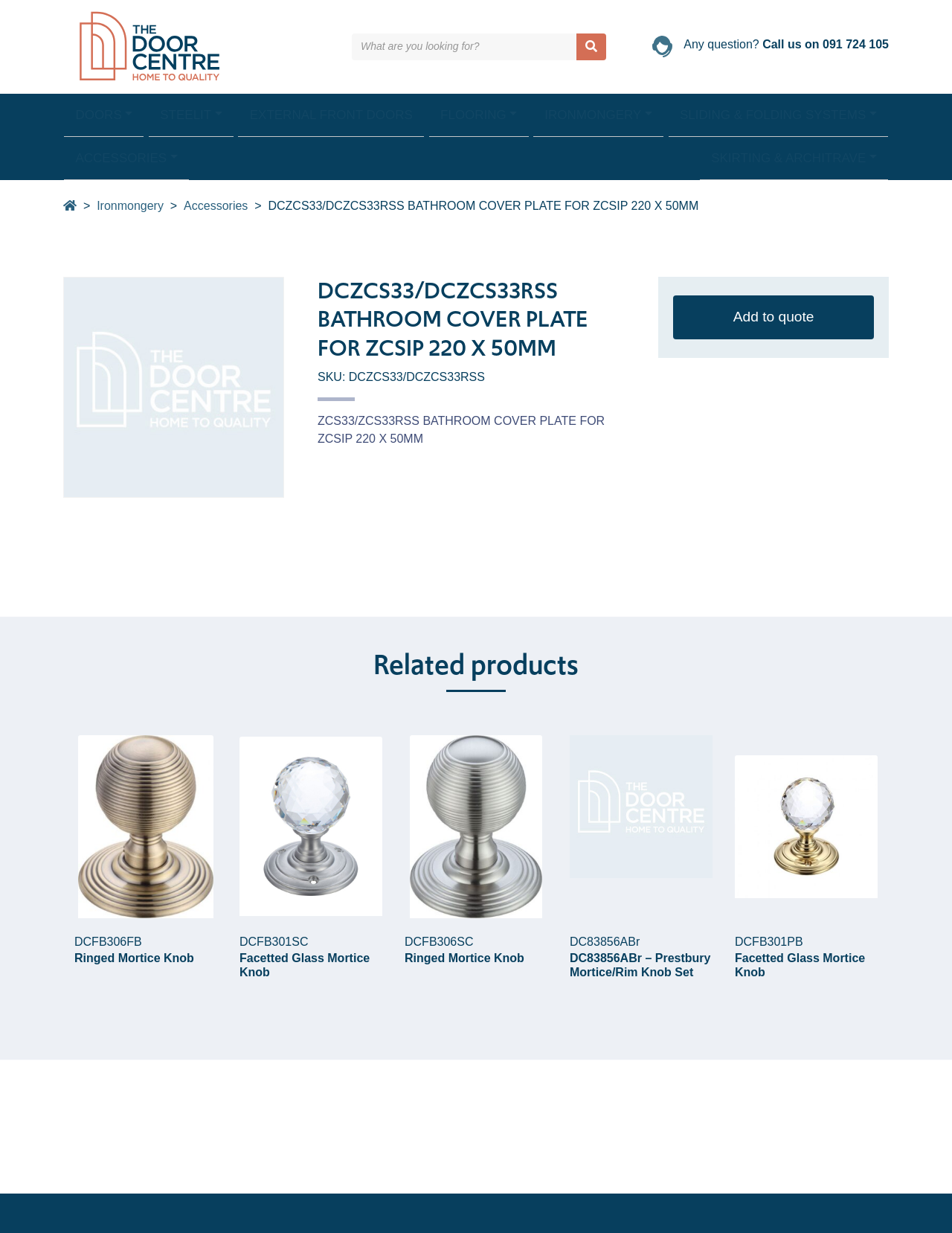Determine the bounding box coordinates for the area that needs to be clicked to fulfill this task: "Search for a product". The coordinates must be given as four float numbers between 0 and 1, i.e., [left, top, right, bottom].

[0.37, 0.027, 0.637, 0.049]